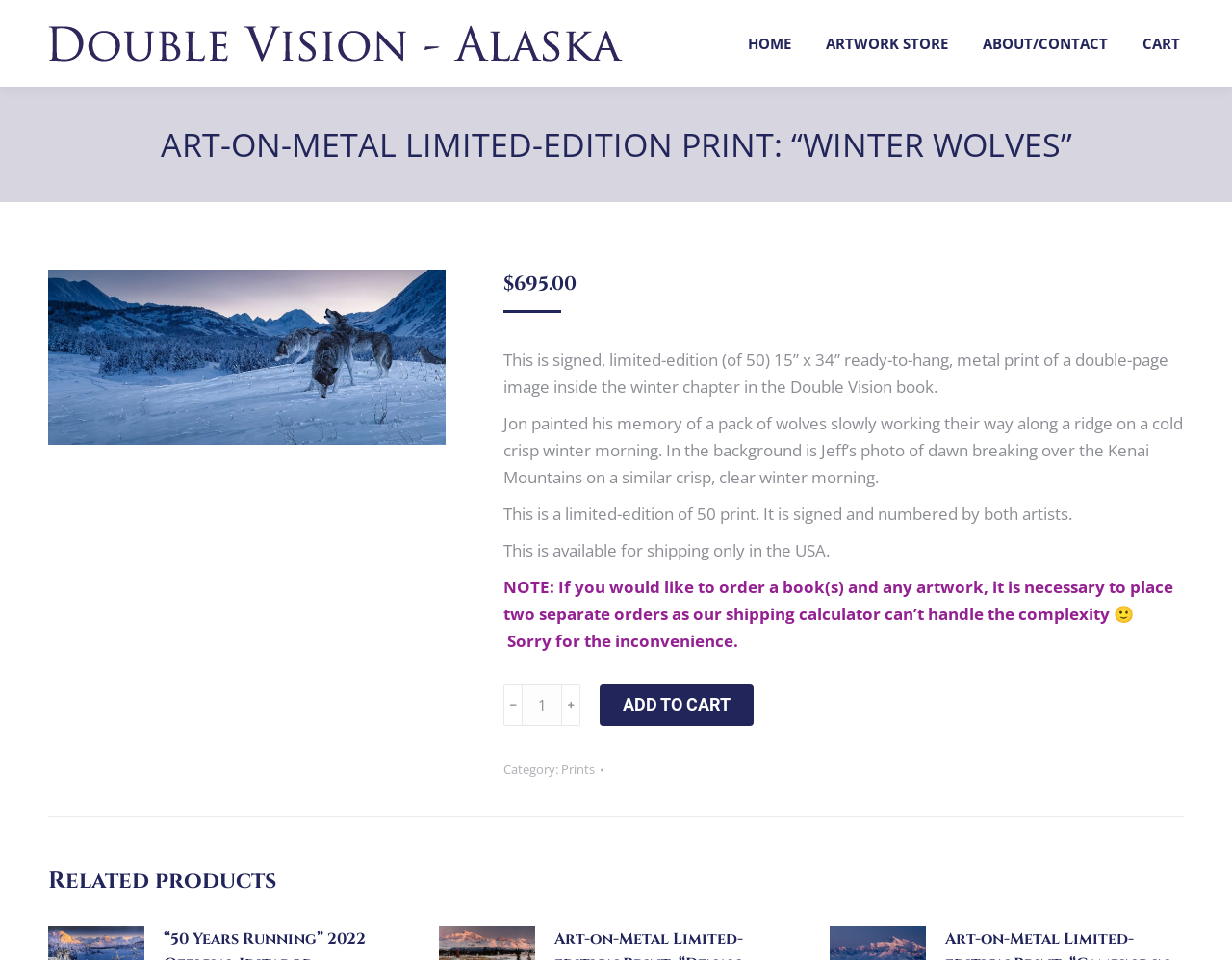Summarize the webpage comprehensively, mentioning all visible components.

This webpage is about a limited-edition metal print titled "Winter Wolves" by artists Jon and Jeff. At the top, there are five navigation links: an empty link, "HOME", "ARTWORK STORE", "ABOUT/CONTACT", and "CART". Below these links, the title "ART-ON-METAL LIMITED-EDITION PRINT: “WINTER WOLVES”" is prominently displayed.

To the right of the title, there is an image of the print, which is a double-page image from the winter chapter of the Double Vision book. Below the image, the price of the print, $695.00, is shown. 

A detailed description of the print follows, explaining that it is a signed, limited-edition print of 50, measuring 15” x 34”, and ready to hang. The description also provides context about the artwork, including the inspiration behind it and the collaboration between the two artists.

Further down, there are additional details about the print, including that it is available for shipping only in the USA and that it is signed and numbered by both artists. A note about ordering books and artwork separately is also provided.

Below these details, there is a section to select the quantity of the print, with buttons to increase or decrease the quantity, and an "ADD TO CART" button. The category of the print, "Prints", is also listed.

At the bottom of the page, there is a heading "Related products", but no specific products are listed.